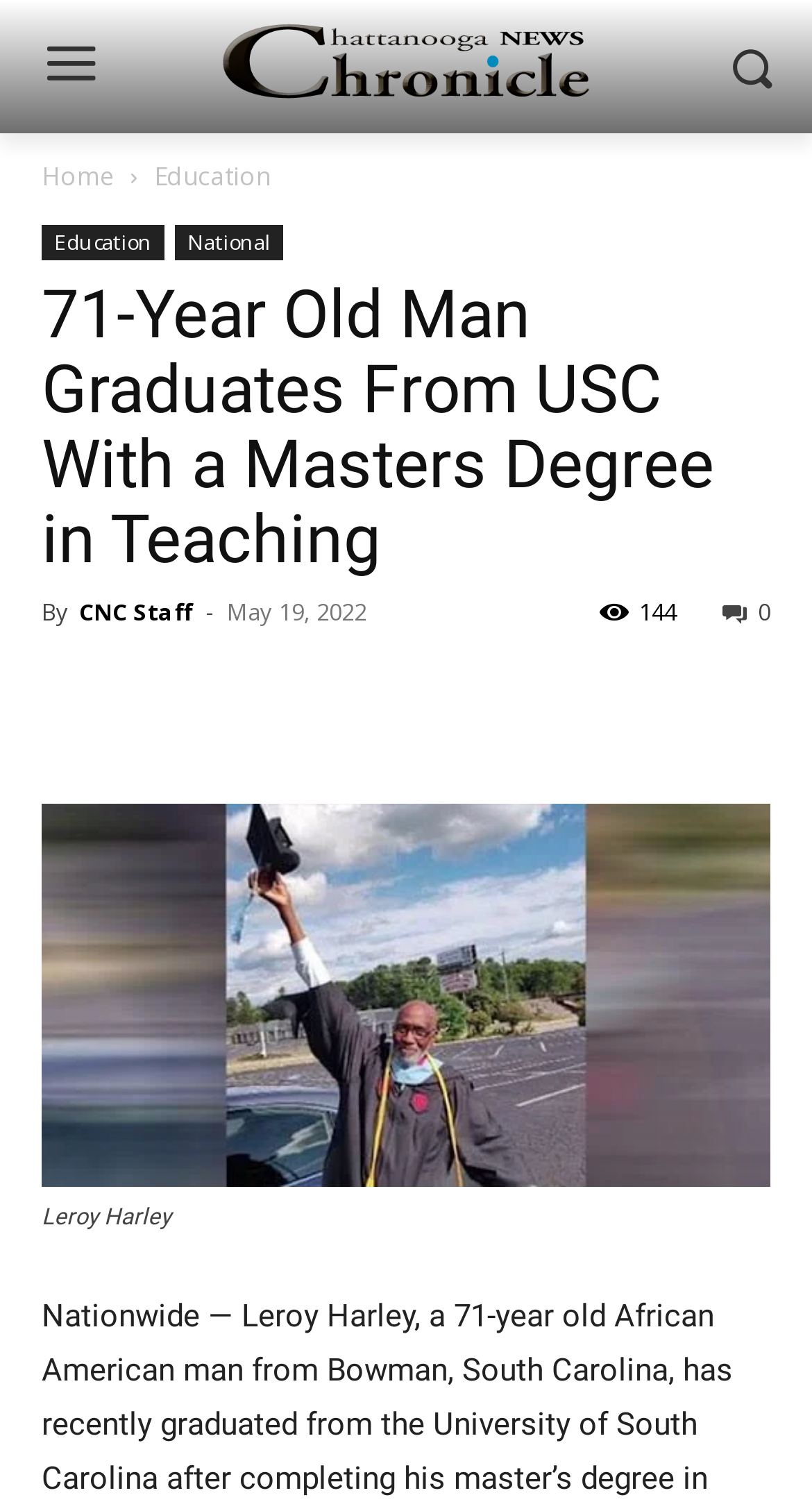Identify the bounding box coordinates for the UI element described as: "Home".

[0.051, 0.105, 0.141, 0.128]